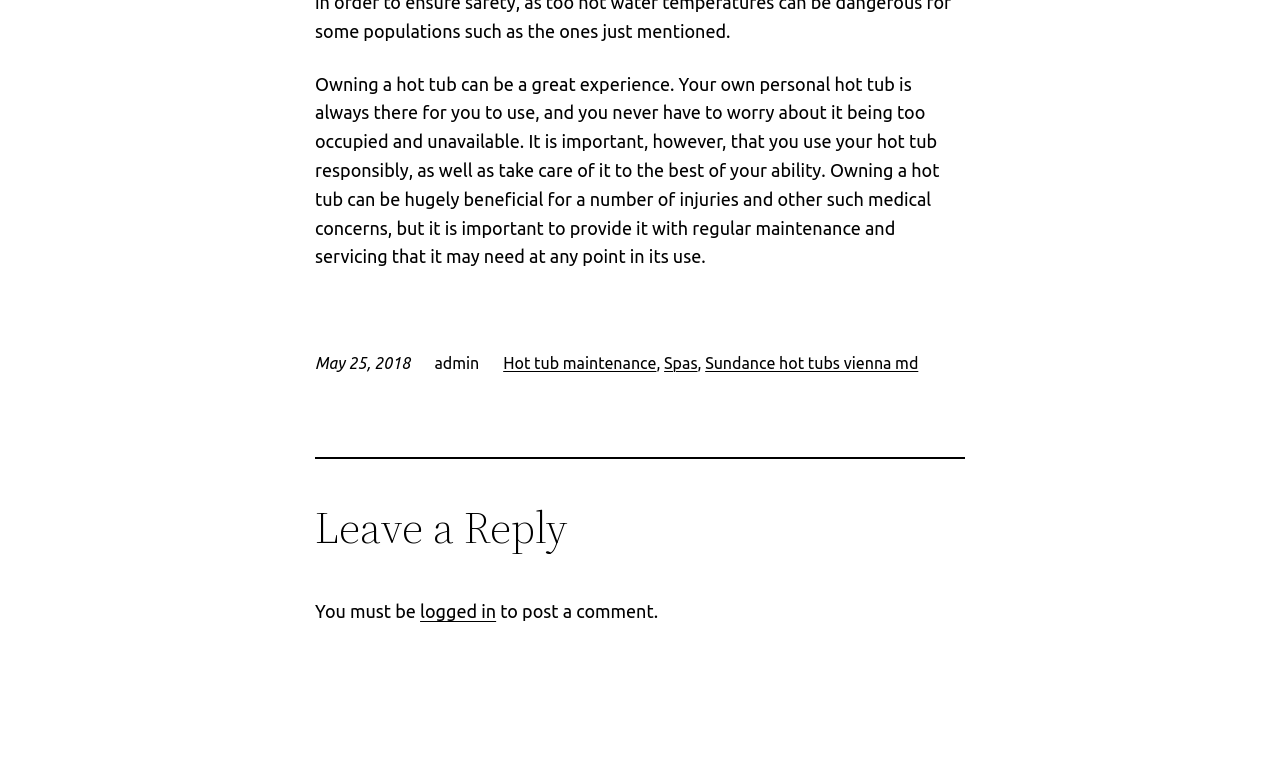Analyze the image and answer the question with as much detail as possible: 
What is required to post a comment?

The text at the bottom of the webpage states 'You must be logged in to post a comment', indicating that a user must be logged in to the website in order to leave a comment.